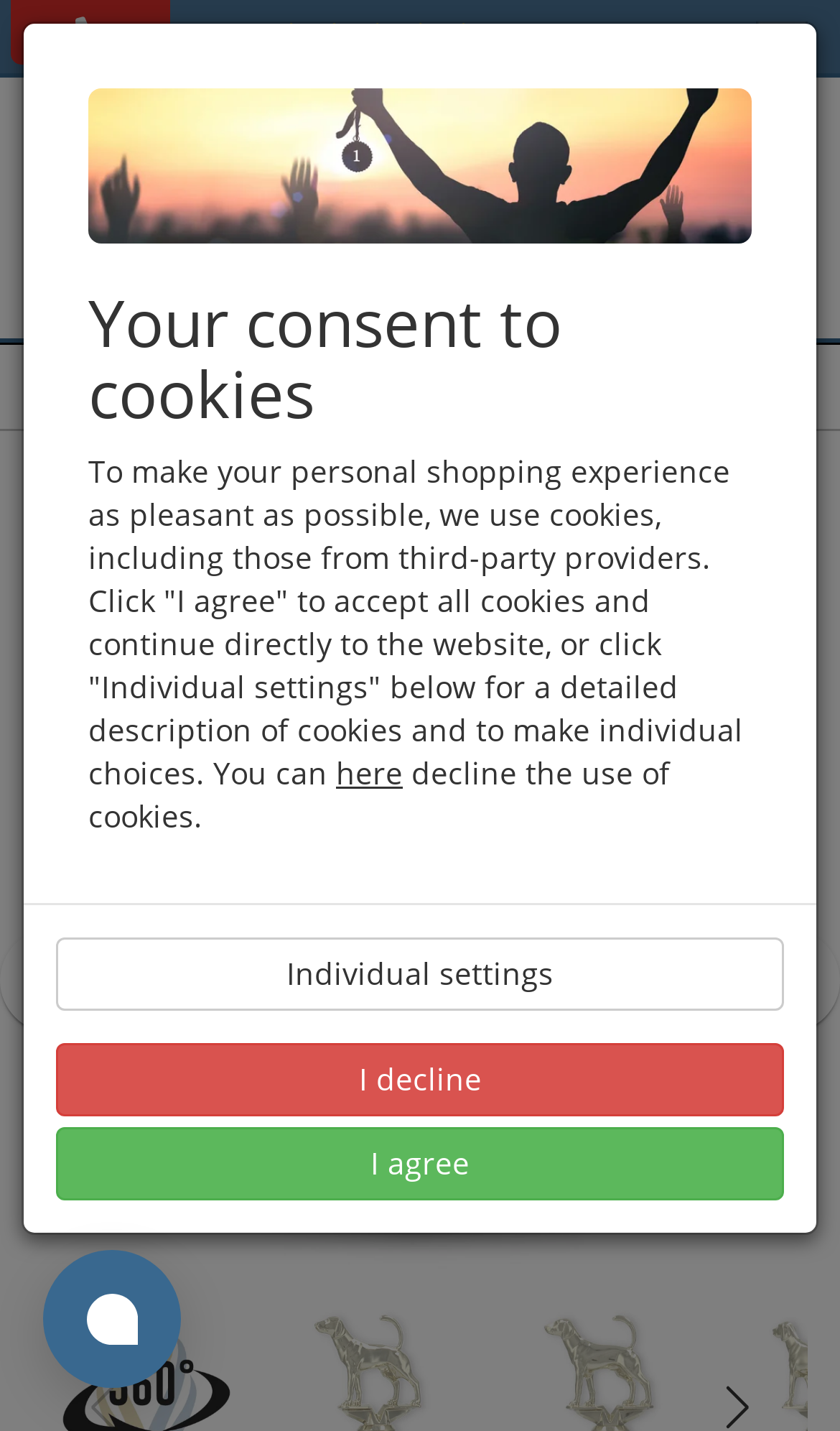Can you specify the bounding box coordinates of the area that needs to be clicked to fulfill the following instruction: "Post a comment"?

None